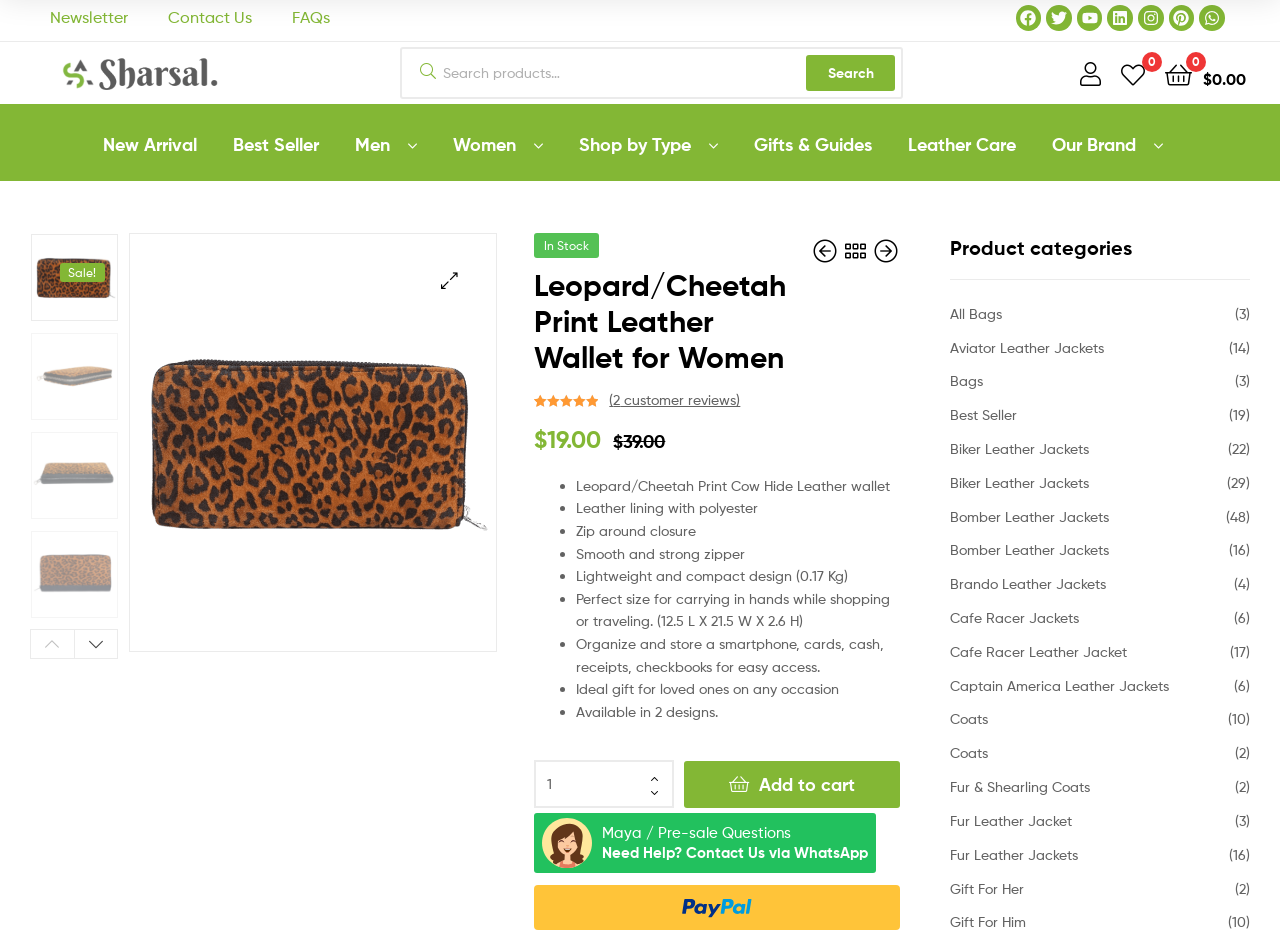How many customer reviews are there?
Can you offer a detailed and complete answer to this question?

I found the number of customer reviews by looking at the text '(2 customer reviews)' below the product title, which indicates that there are 2 customer reviews.